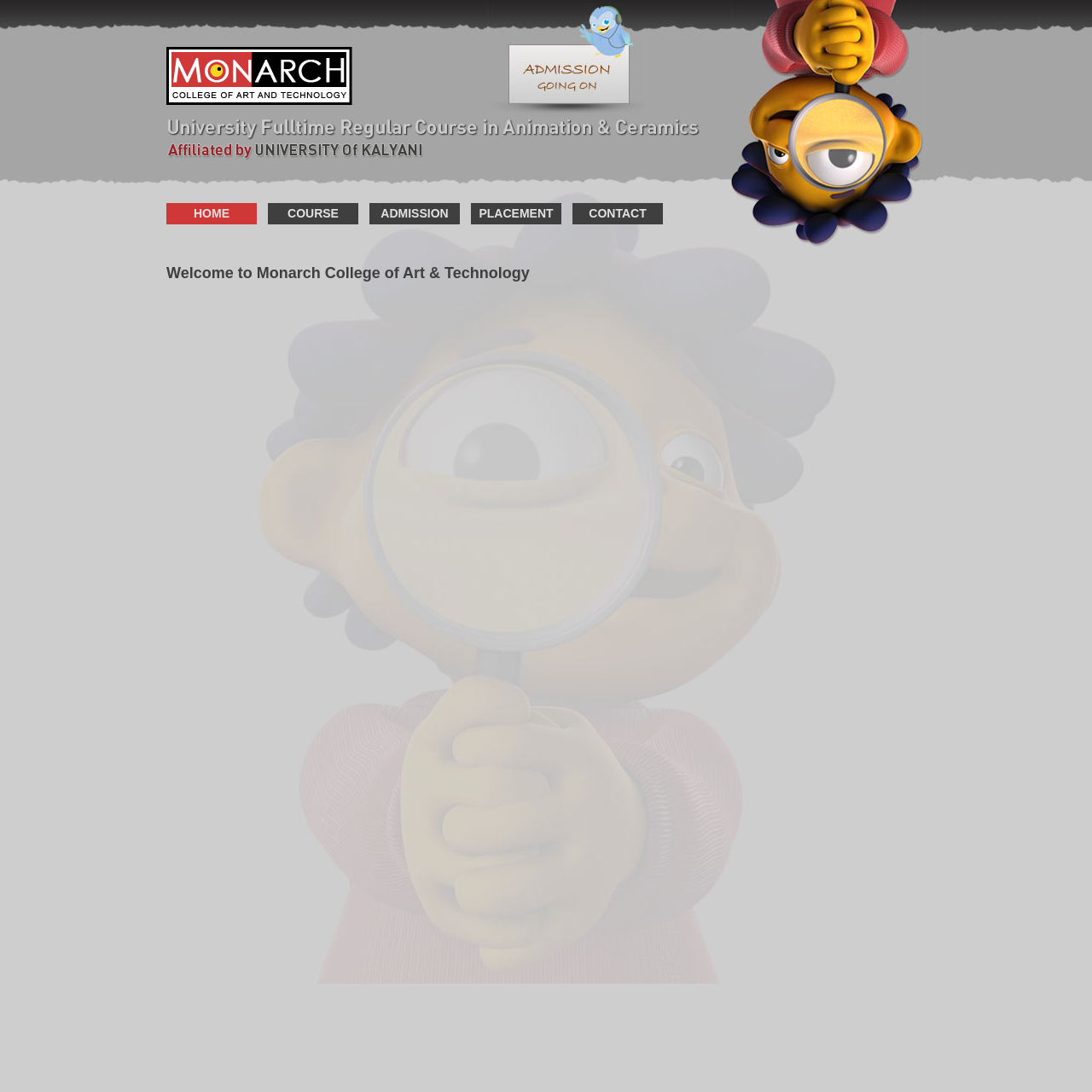Refer to the screenshot and give an in-depth answer to this question: What are the main navigation options?

The main navigation options can be found in the top-right corner of the webpage, where they are listed horizontally. Each option is separated by a small gap, indicating that they are separate links.